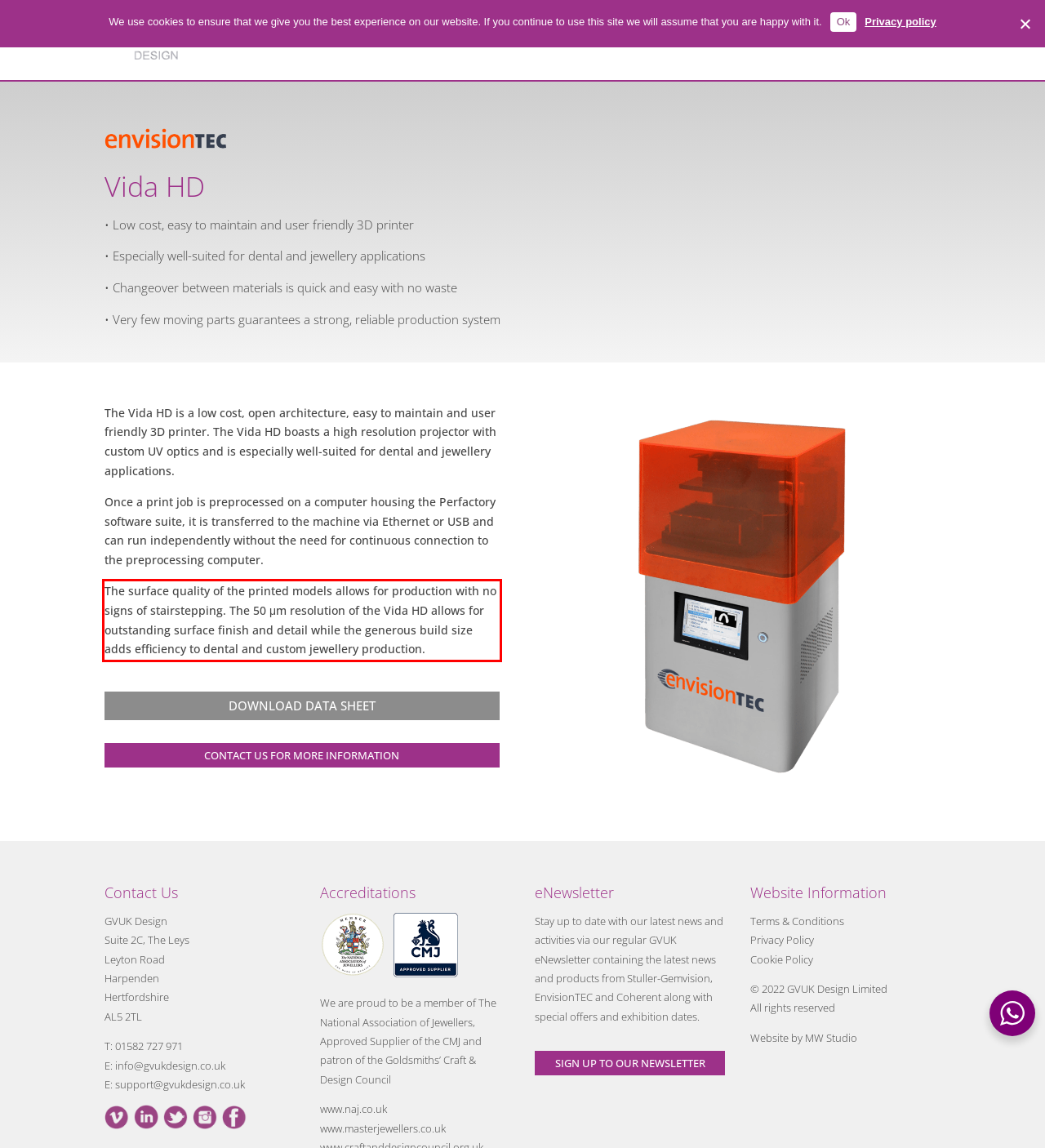Within the provided webpage screenshot, find the red rectangle bounding box and perform OCR to obtain the text content.

The surface quality of the printed models allows for production with no signs of stairstepping. The 50 μm resolution of the Vida HD allows for outstanding surface finish and detail while the generous build size adds efficiency to dental and custom jewellery production.